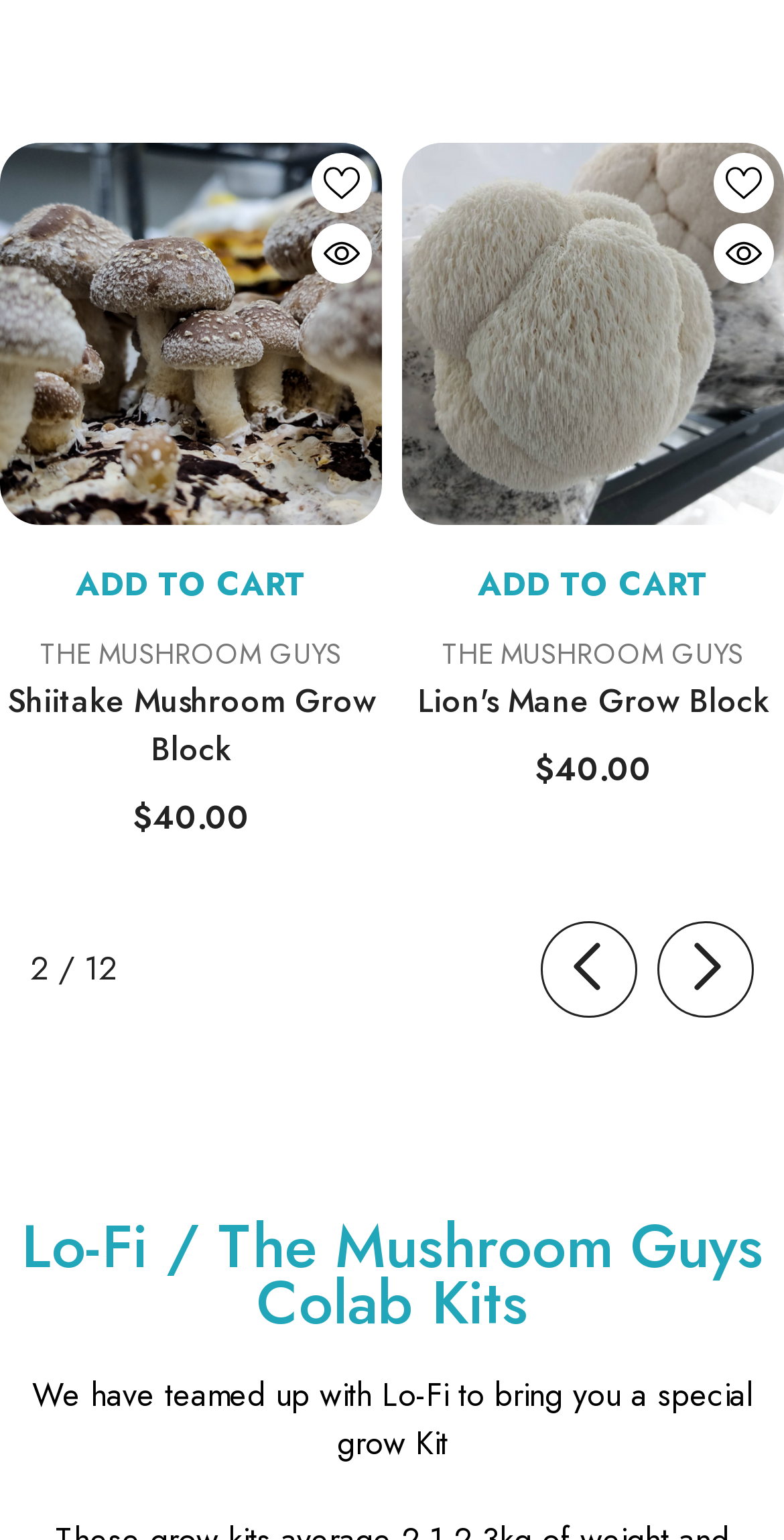Using the element description: "Quick View", determine the bounding box coordinates. The coordinates should be in the format [left, top, right, bottom], with values between 0 and 1.

[0.397, 0.145, 0.474, 0.184]